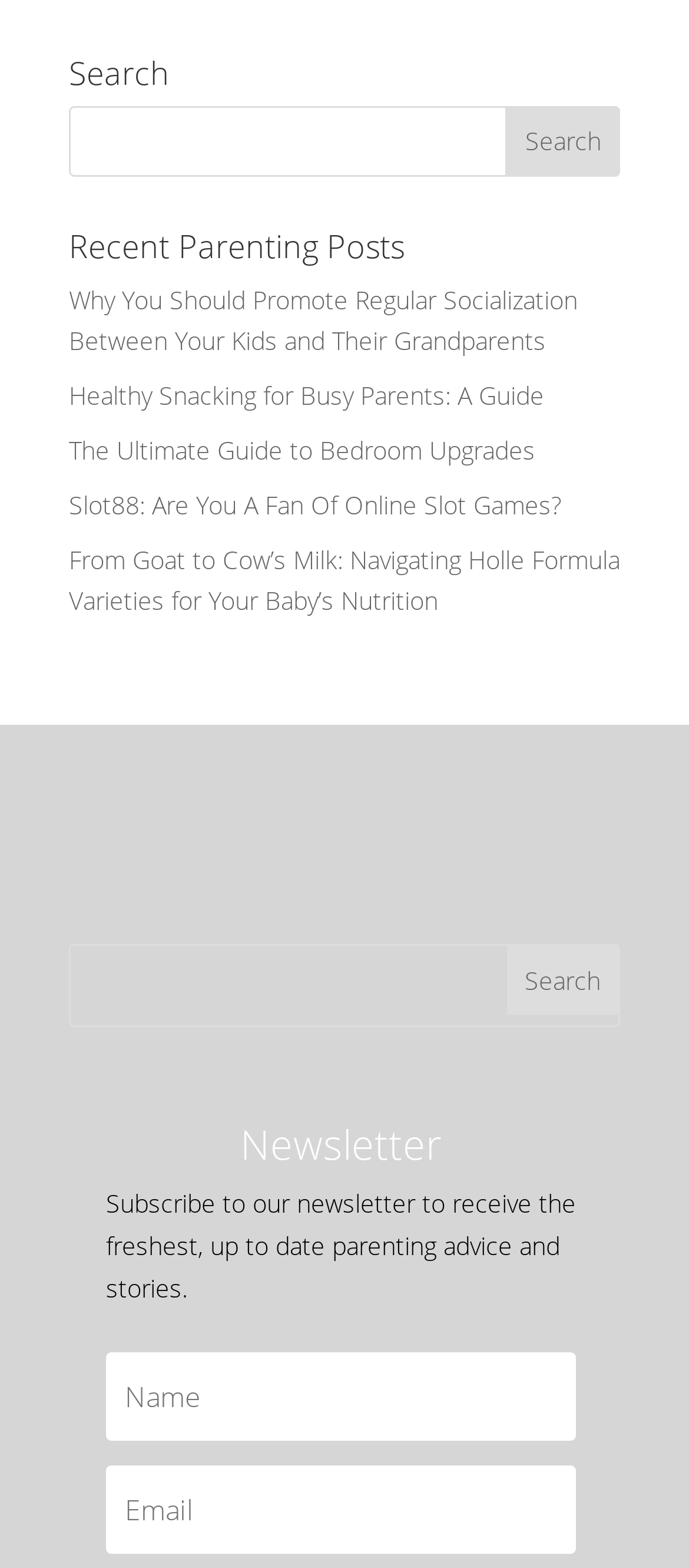Give a one-word or short phrase answer to this question: 
How many search boxes are on the webpage?

2